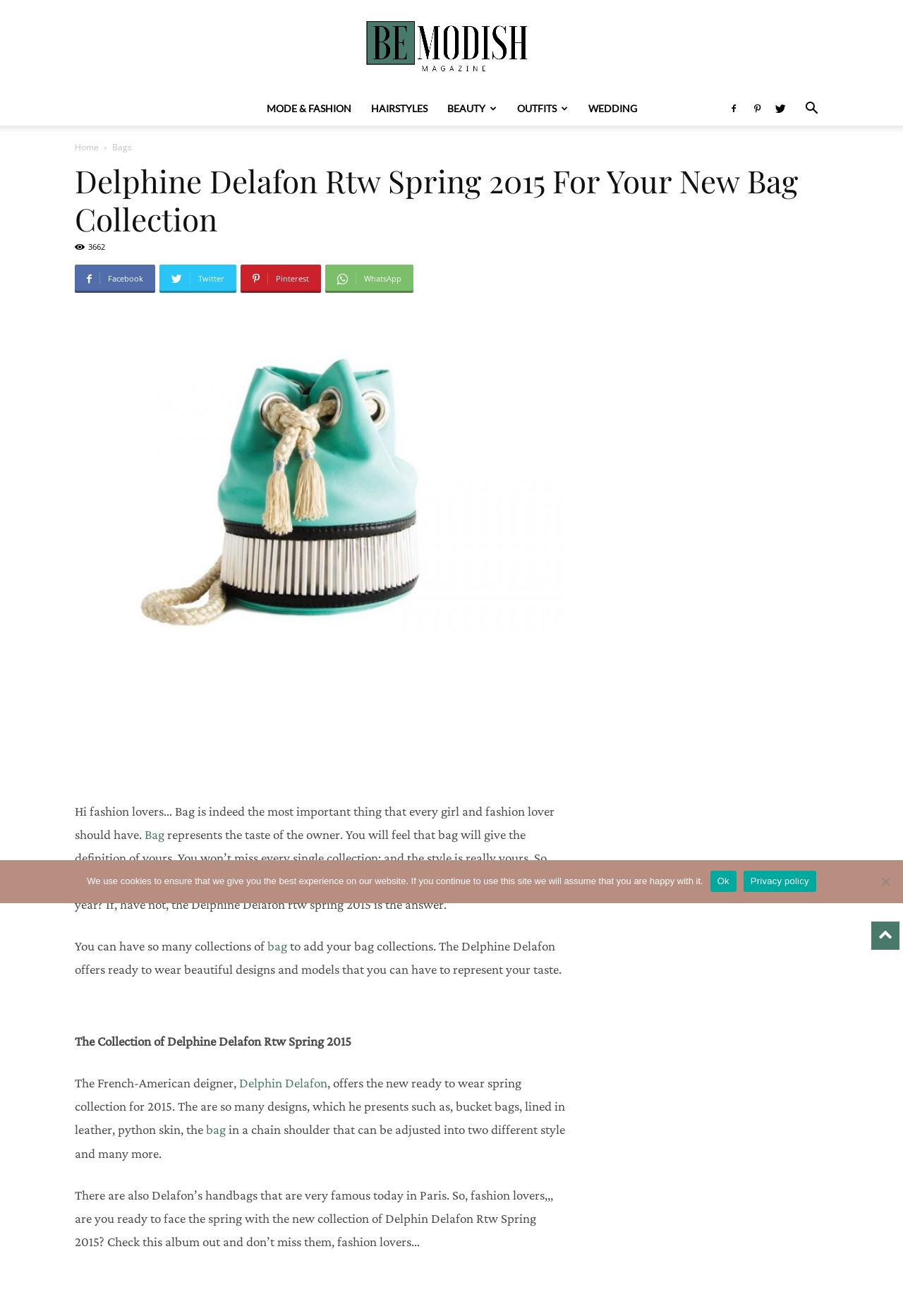Answer the question below using just one word or a short phrase: 
What is the material of the bags?

Leather, python skin